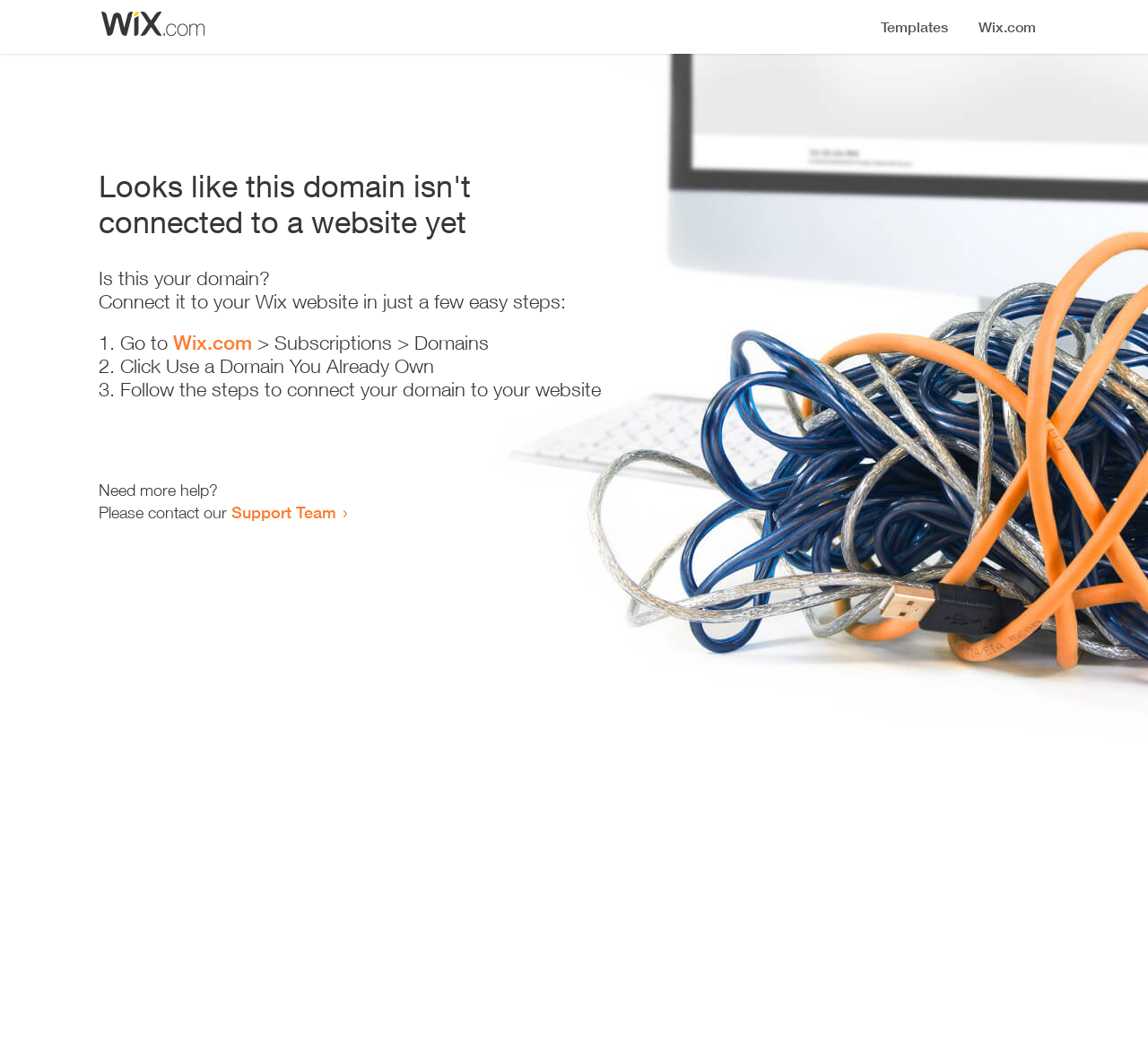Please provide a comprehensive response to the question based on the details in the image: Where should the user go to start the connection process?

According to the instructions, the user should 'Go to Wix.com > Subscriptions > Domains' to start the connection process.